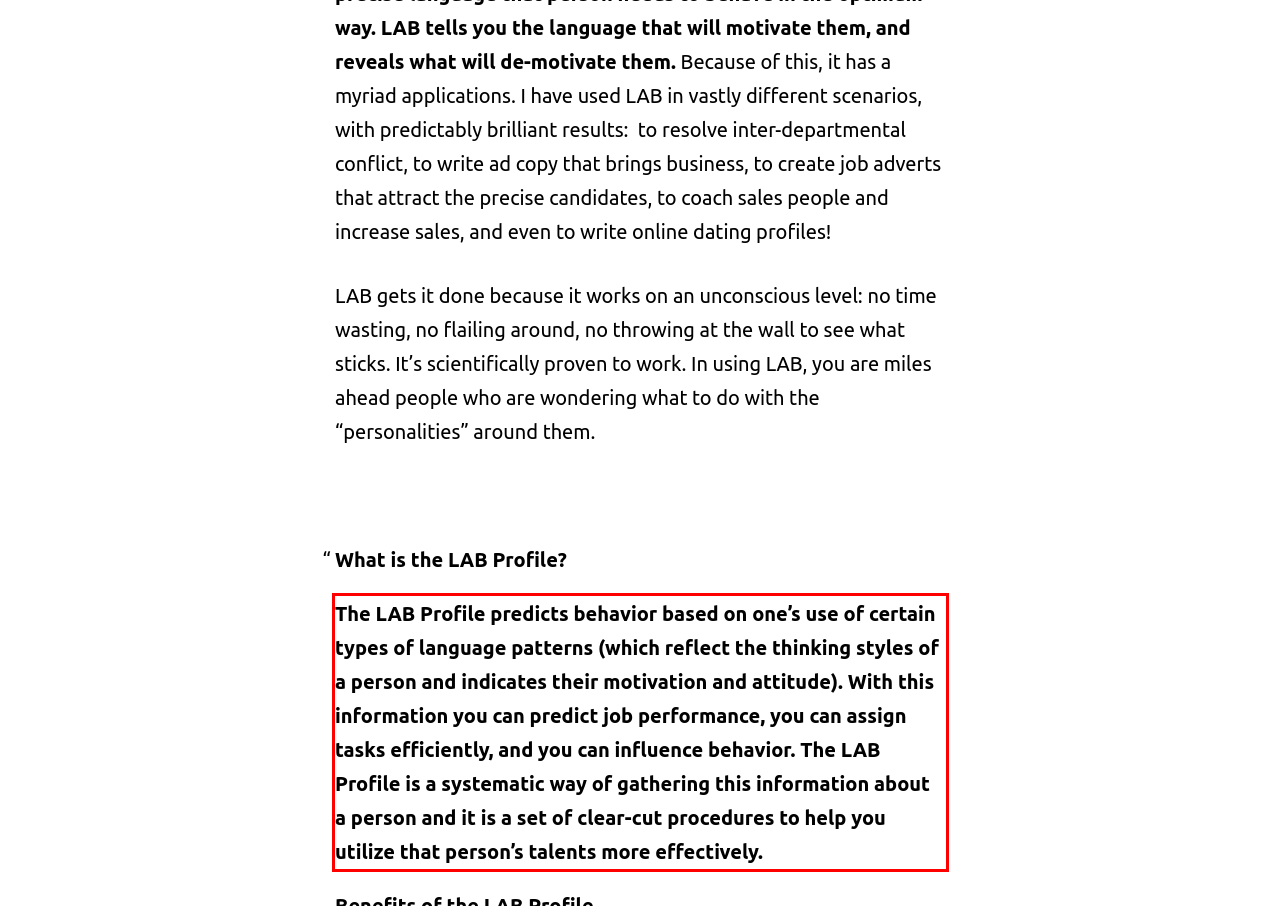With the given screenshot of a webpage, locate the red rectangle bounding box and extract the text content using OCR.

The LAB Profile predicts behavior based on one’s use of certain types of language patterns (which reflect the thinking styles of a person and indicates their motivation and attitude). With this information you can predict job performance, you can assign tasks efficiently, and you can influence behavior. The LAB Profile is a systematic way of gathering this information about a person and it is a set of clear-cut procedures to help you utilize that person’s talents more effectively.